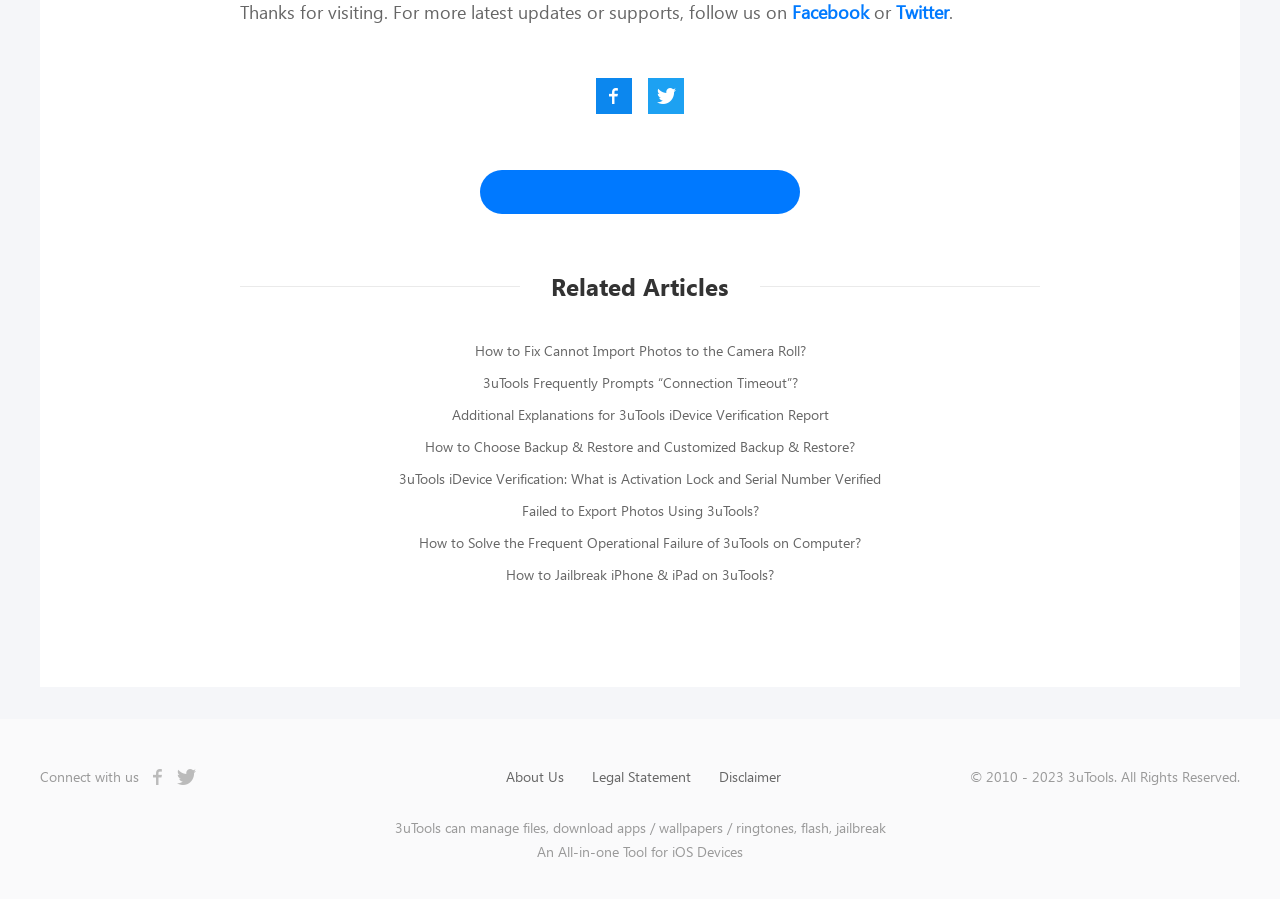What is the purpose of the tool mentioned on the webpage?
Based on the screenshot, provide your answer in one word or phrase.

Manage iOS devices